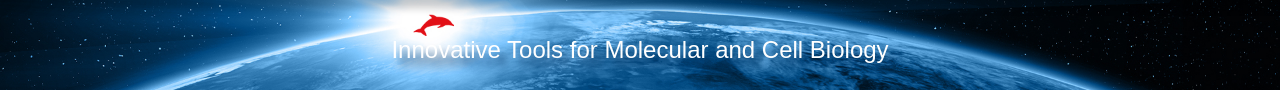What is the source of the radiant light in the image?
Please craft a detailed and exhaustive response to the question.

The caption describes the image as featuring Earth illuminated by a radiant light from the sun, which suggests that the sun is the source of the radiant light in the image.